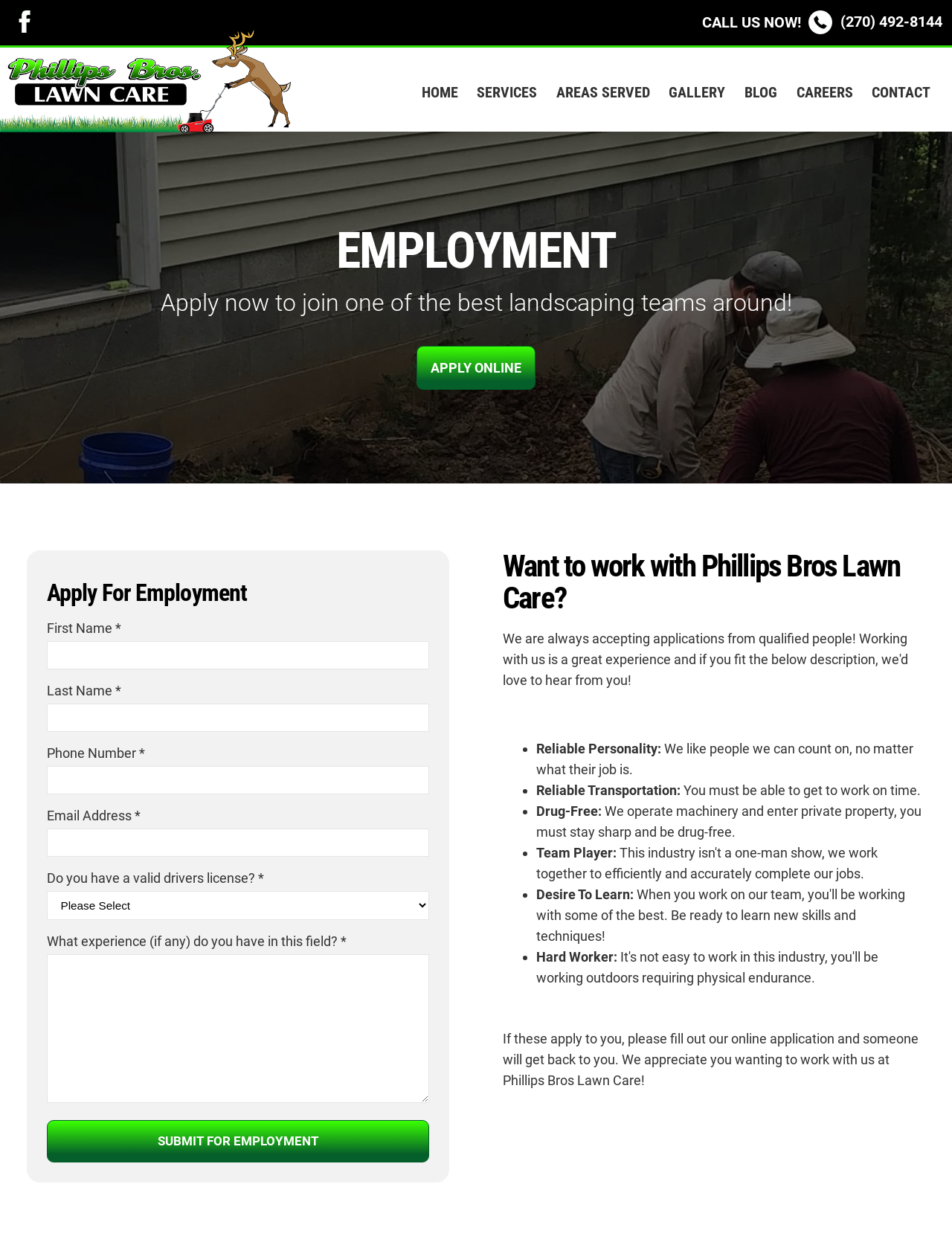Highlight the bounding box coordinates of the region I should click on to meet the following instruction: "Click the Million Dollar Home Sales link".

None